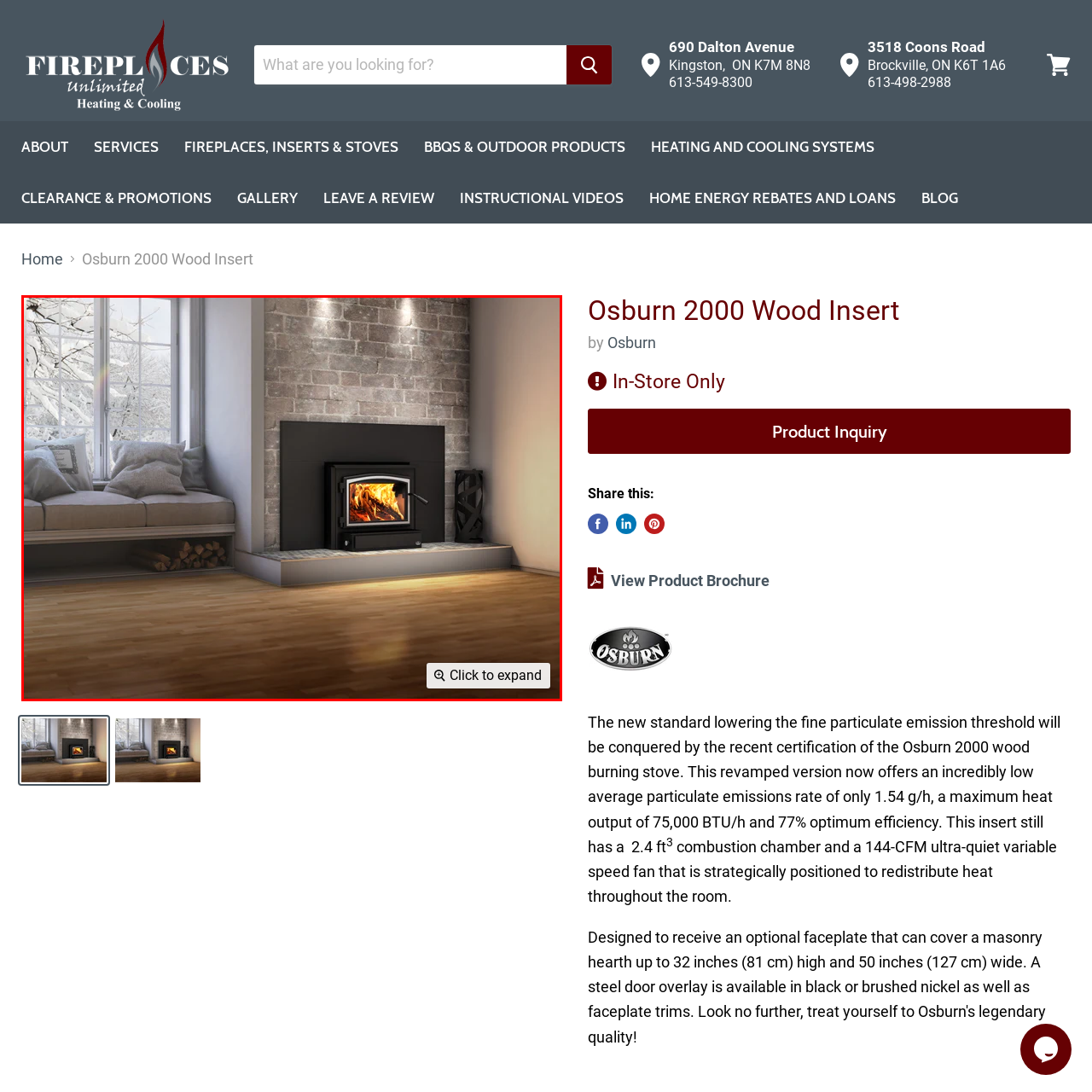What is stacked beneath the bench?
View the image highlighted by the red bounding box and provide your answer in a single word or a brief phrase.

Firewood